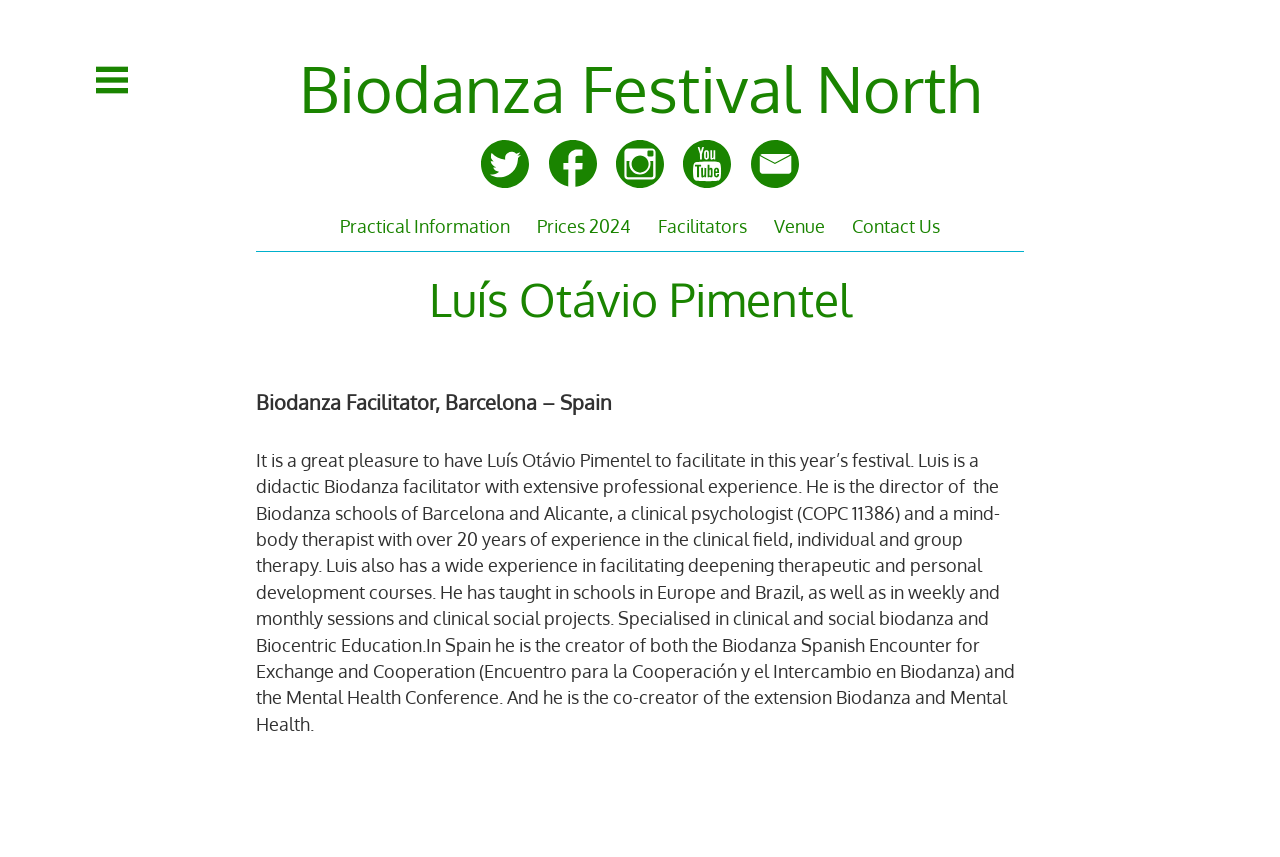How many years of experience does Luís Otávio Pimentel have in the clinical field?
Please utilize the information in the image to give a detailed response to the question.

The answer can be found in the StaticText element with the text 'He is the director of the Biodanza schools of Barcelona and Alicante, a clinical psychologist (COPC 11386) and a mind-body therapist with over 20 years of experience in the clinical field...' which is a sub-element of the article element.